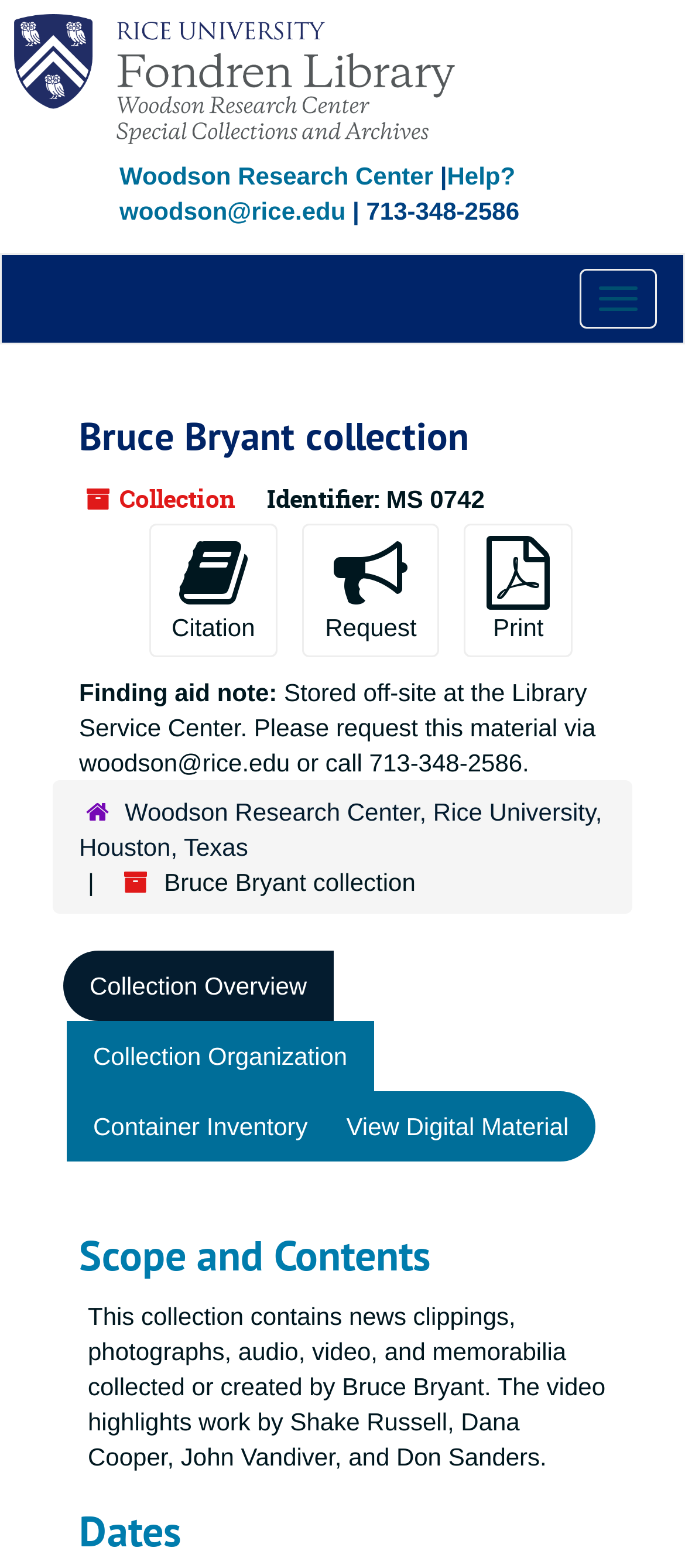Extract the primary header of the webpage and generate its text.

Bruce Bryant collection